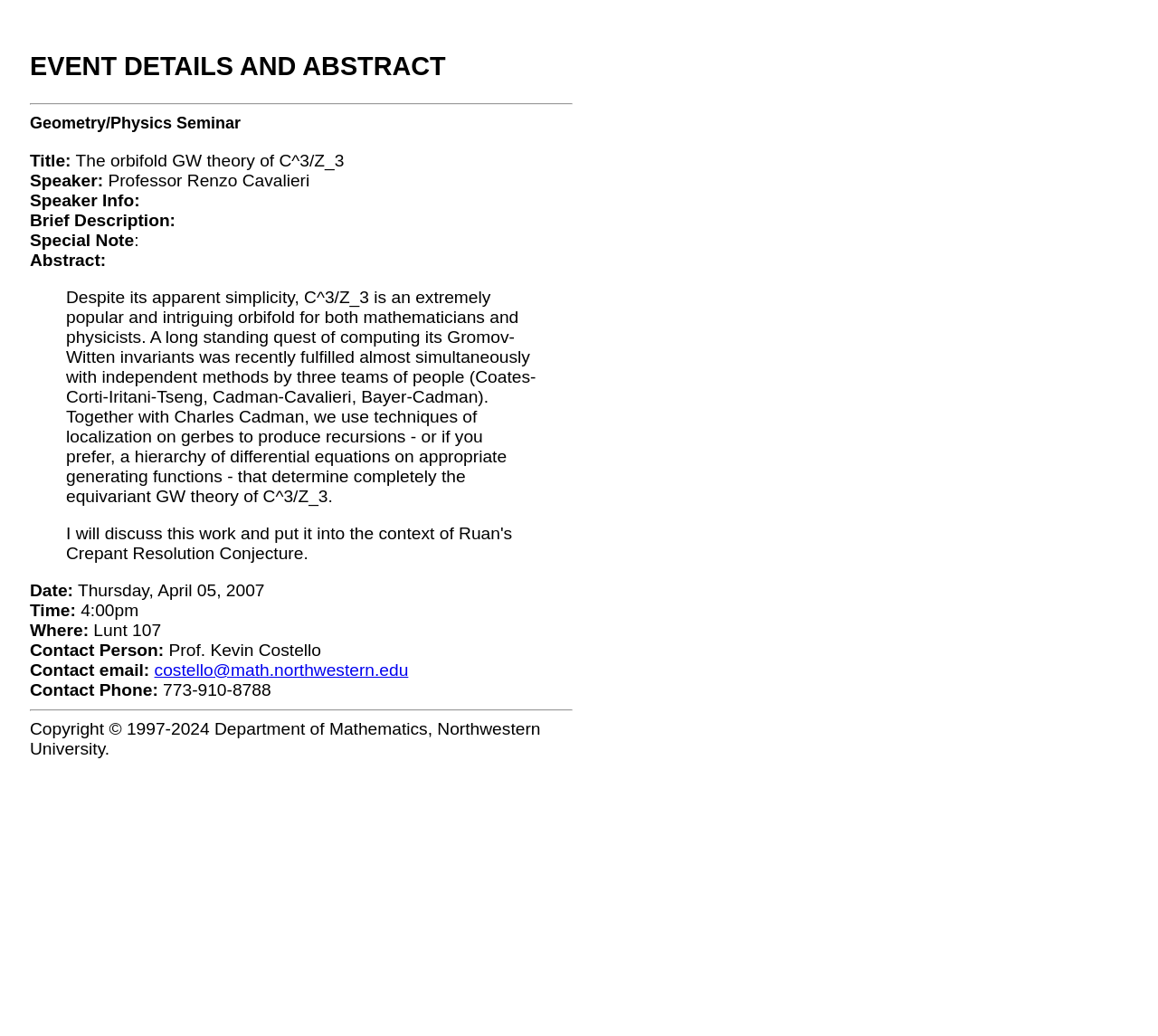Describe every aspect of the webpage comprehensively.

The webpage is about an event details and abstract page for a mathematical seminar at Northwestern University. At the top, there is a heading "EVENT DETAILS AND ABSTRACT" followed by a horizontal separator. Below the separator, there are several sections of text, including the seminar title "Geometry/Physics Seminar", the title of the talk "The orbifold GW theory of C^3/Z_3", the speaker's name "Professor Renzo Cavalieri", and the speaker's information.

Further down, there are sections for "Brief Description", "Special Note", and "Abstract". The abstract is a block of text that describes the talk, which is about computing Gromov-Witten invariants of an orbifold. The abstract is indented and takes up a significant portion of the page.

Below the abstract, there are sections for "Date", "Time", "Where", and "Contact Person", which provide details about the seminar. The date is Thursday, April 05, 2007, the time is 4:00pm, and the location is Lunt 107. The contact person is Prof. Kevin Costello, and their email and phone number are also provided.

At the very bottom of the page, there is a horizontal separator followed by a copyright notice for the Department of Mathematics at Northwestern University.